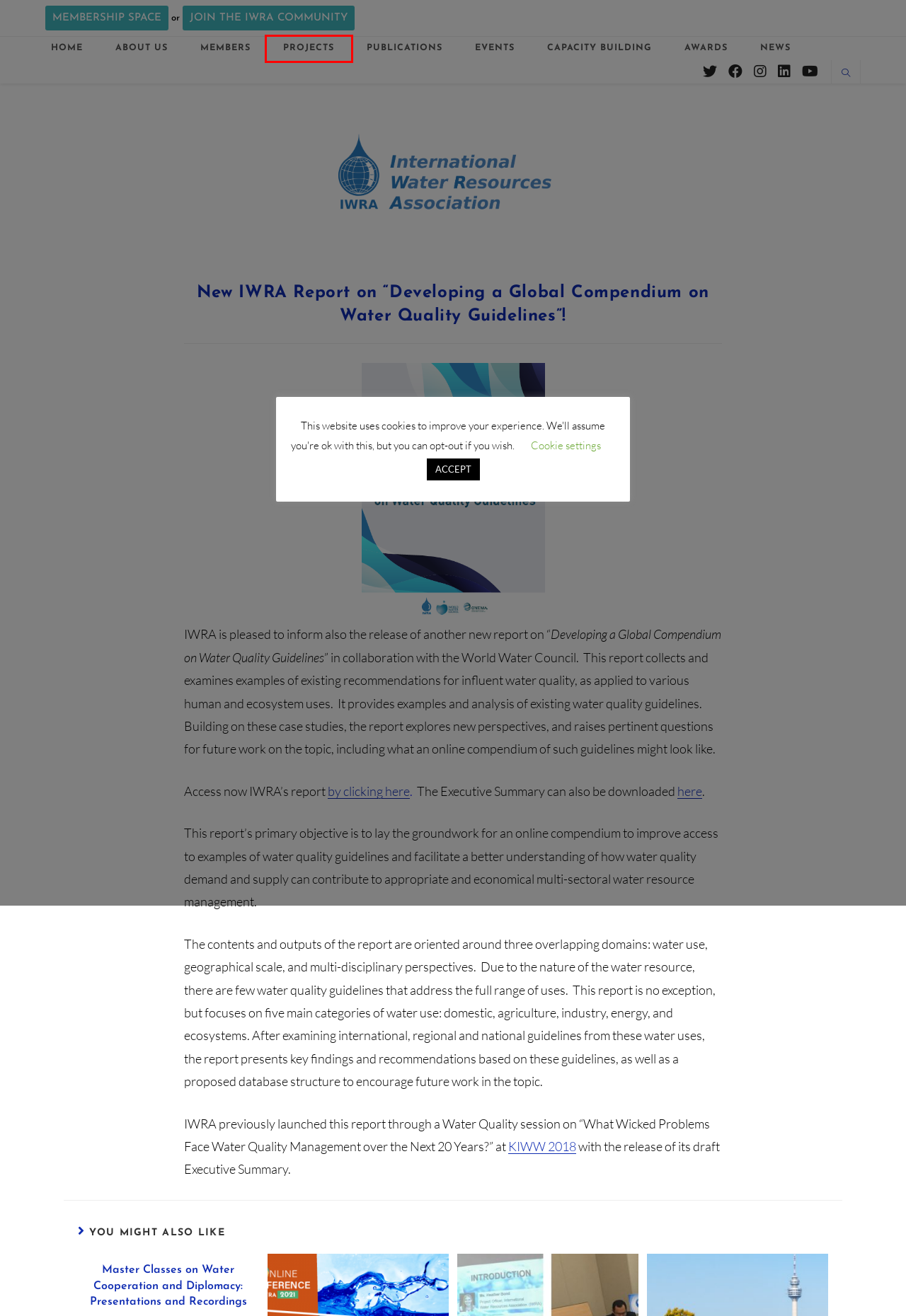Observe the provided screenshot of a webpage that has a red rectangle bounding box. Determine the webpage description that best matches the new webpage after clicking the element inside the red bounding box. Here are the candidates:
A. PUBLICATIONS & LIBRARY – International Water Resources Association
B. about us – International Water Resources Association
C. COPYRIGHT, PRIVACY & TERMS OF USE – International Water Resources Association
D. Capacity Building – International Water Resources Association
E. International Water Resources Association - Login
F. Projects – International Water Resources Association
G. News – International Water Resources Association
H. Events from September 4 – 17th November 2020 – International Water Resources Association

F